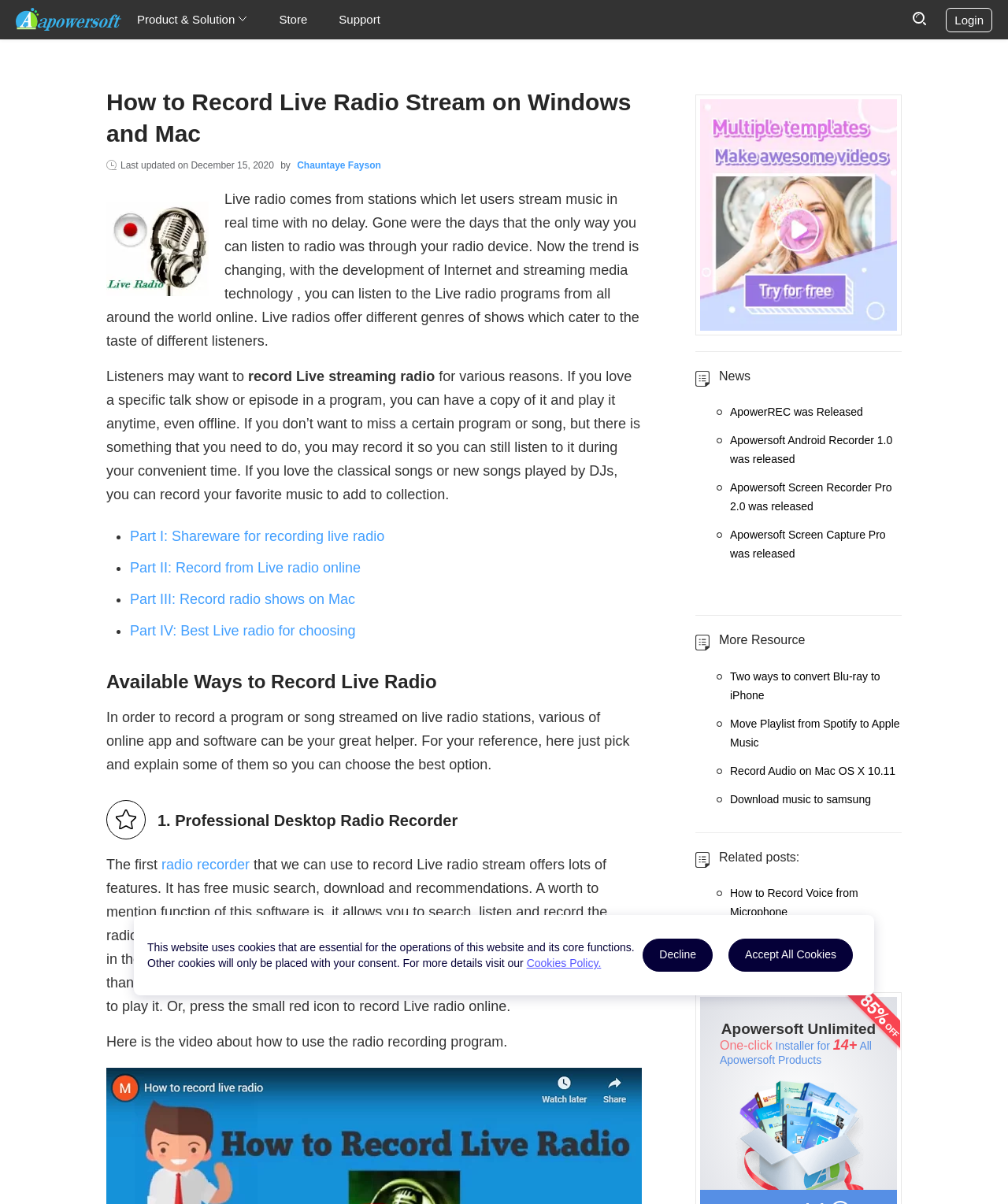How many news items are listed on the webpage?
Examine the screenshot and reply with a single word or phrase.

4